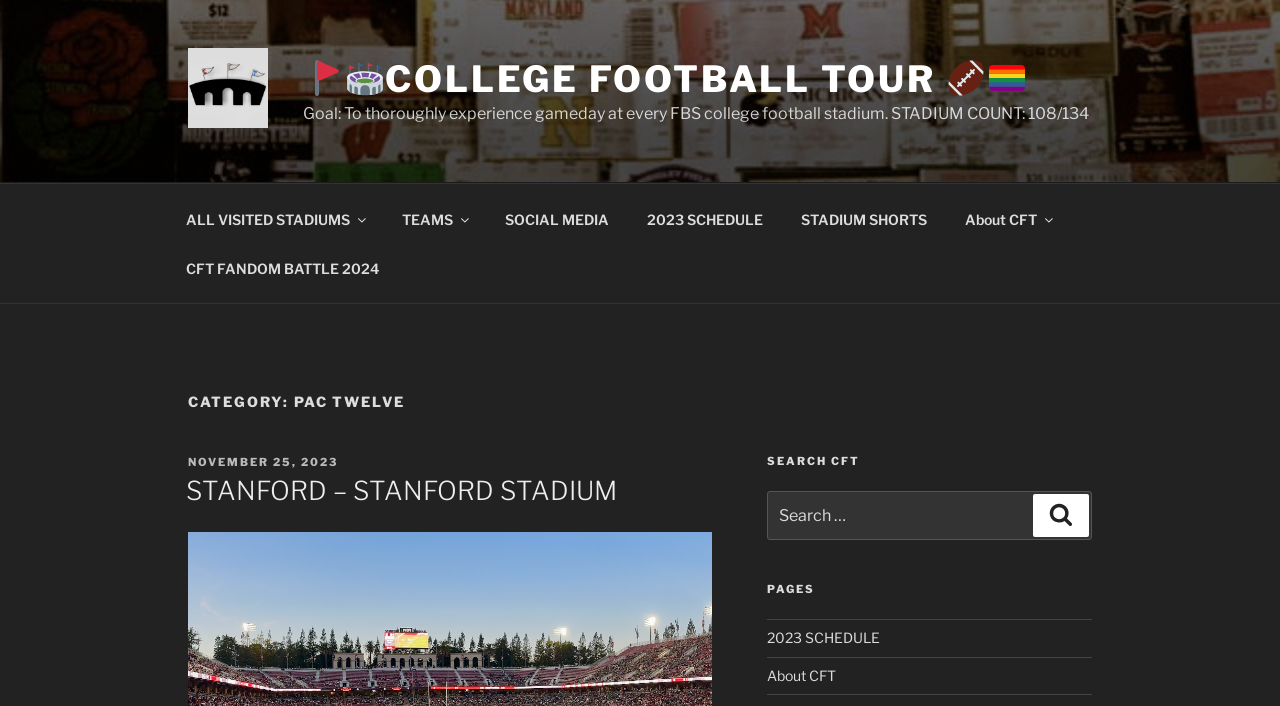Determine the bounding box coordinates for the UI element matching this description: "November 25, 2023November 30, 2023".

[0.147, 0.645, 0.264, 0.664]